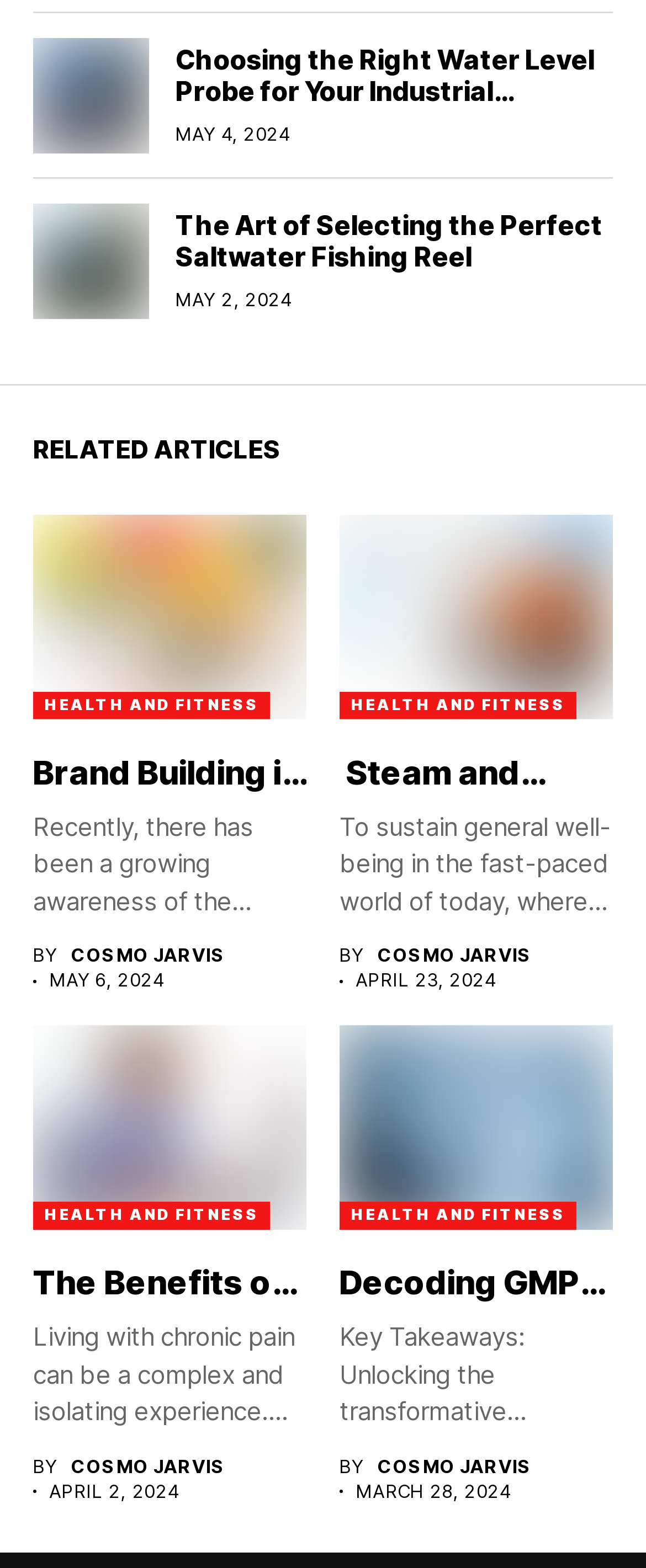Indicate the bounding box coordinates of the clickable region to achieve the following instruction: "View the article about the art of selecting the perfect saltwater fishing reel."

[0.272, 0.133, 0.933, 0.174]